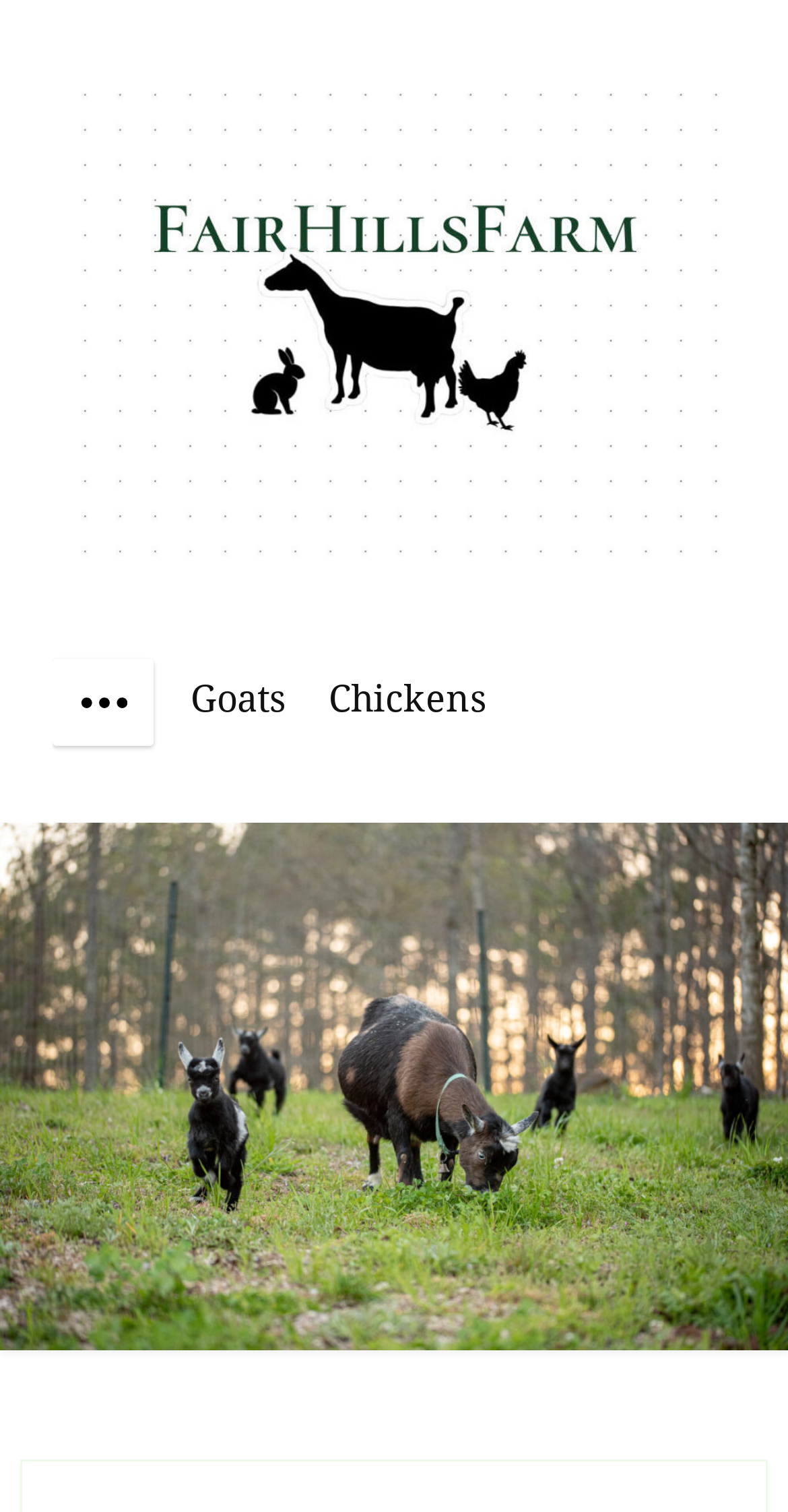Please determine the heading text of this webpage.

Waiting On The Lord